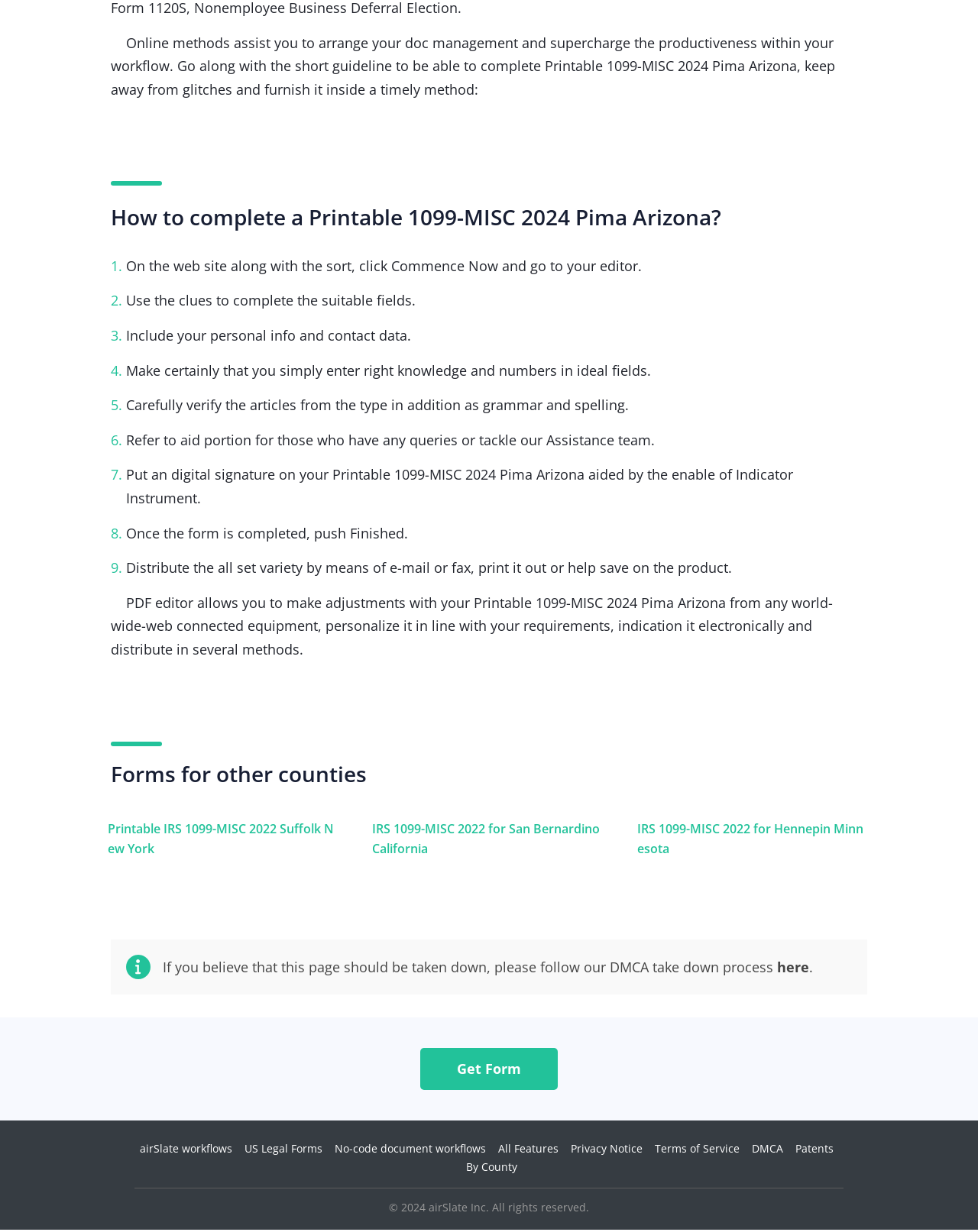Locate the bounding box coordinates of the element's region that should be clicked to carry out the following instruction: "Click the 'By County' link". The coordinates need to be four float numbers between 0 and 1, i.e., [left, top, right, bottom].

[0.476, 0.944, 0.529, 0.955]